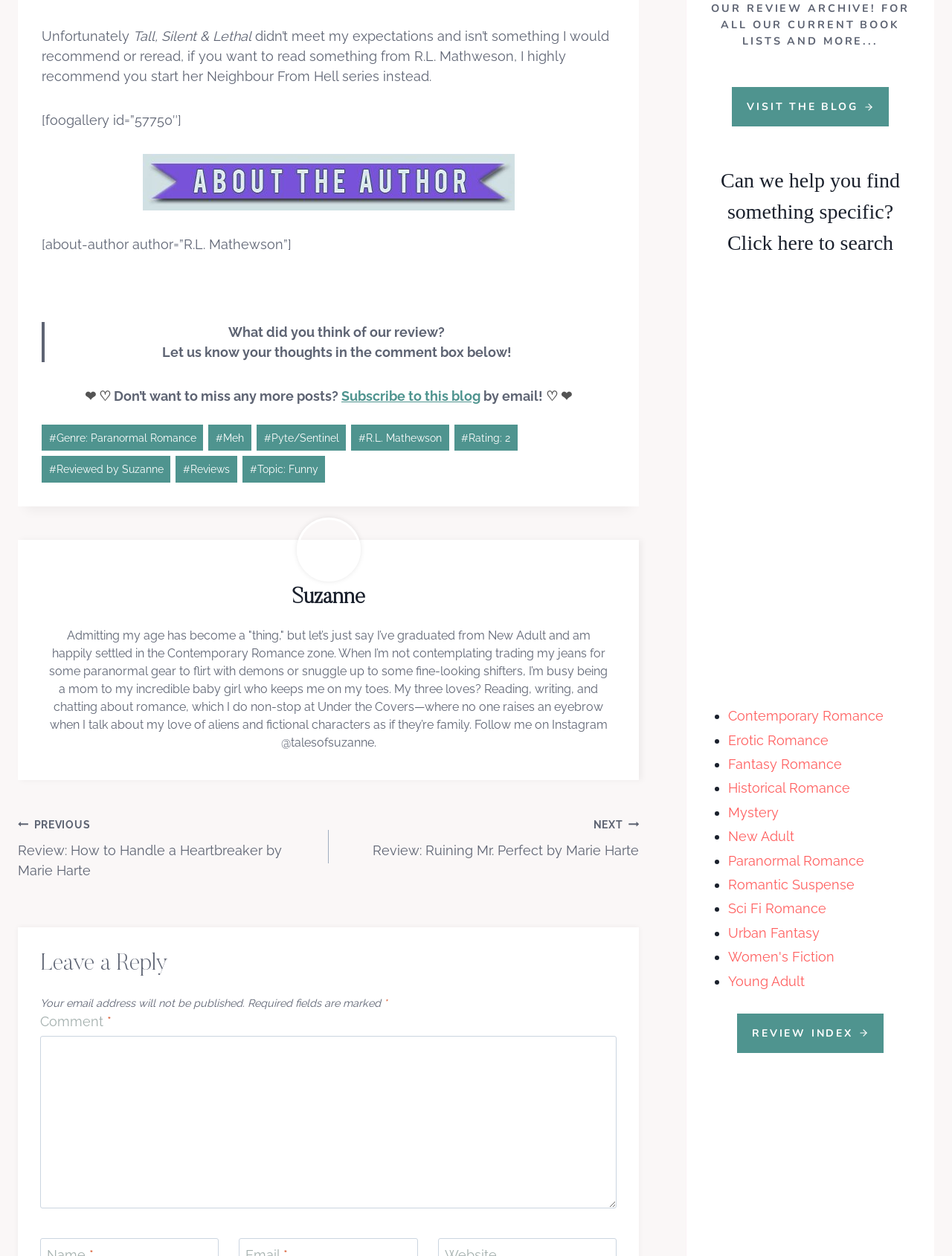Using the details from the image, please elaborate on the following question: What is the genre of the book being reviewed?

The genre of the book being reviewed can be found in the link '#Genre: Paranormal Romance' which is located in the footer section of the webpage.